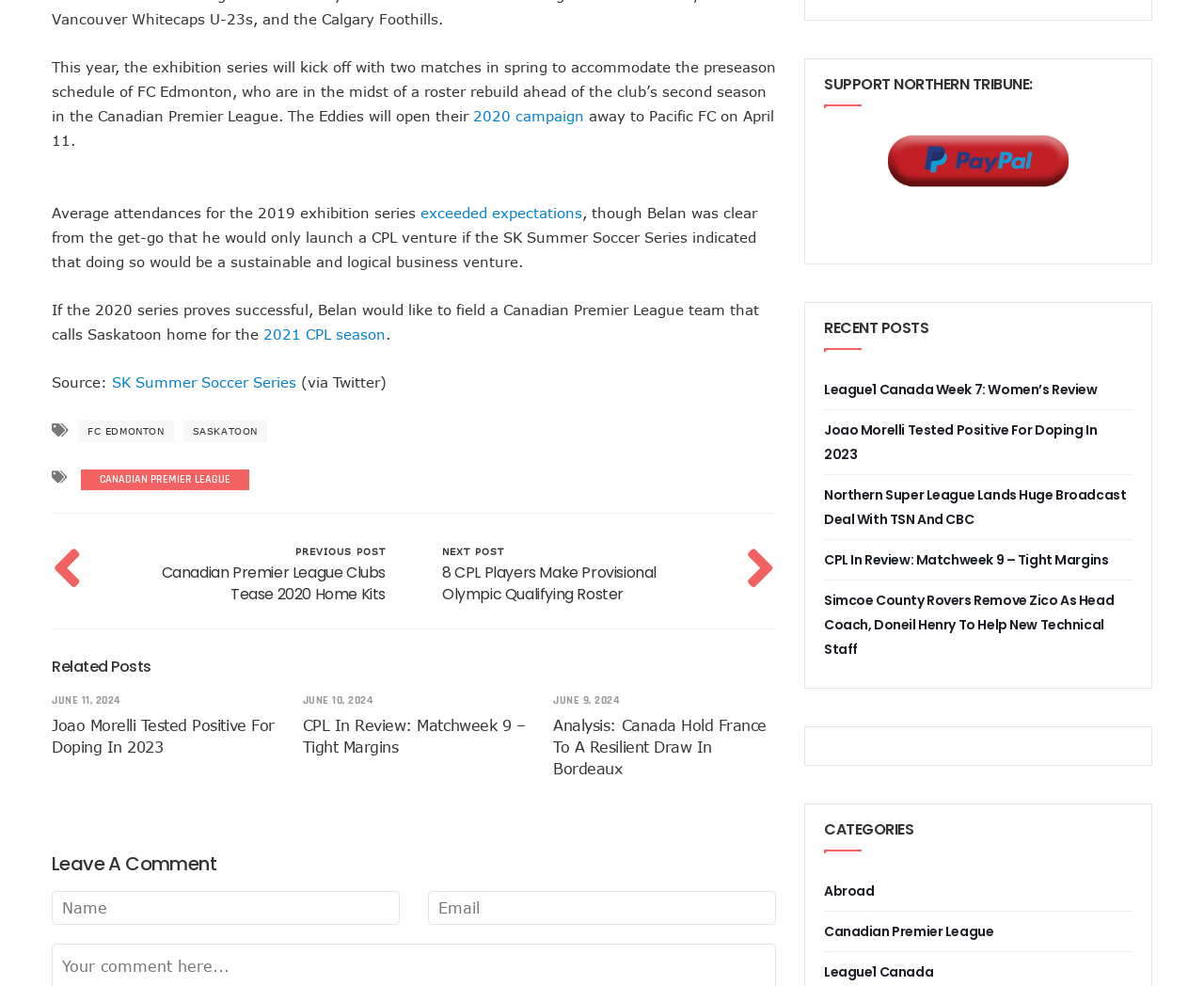Find the bounding box coordinates for the UI element that matches this description: "SK Summer Soccer Series".

[0.093, 0.379, 0.246, 0.396]